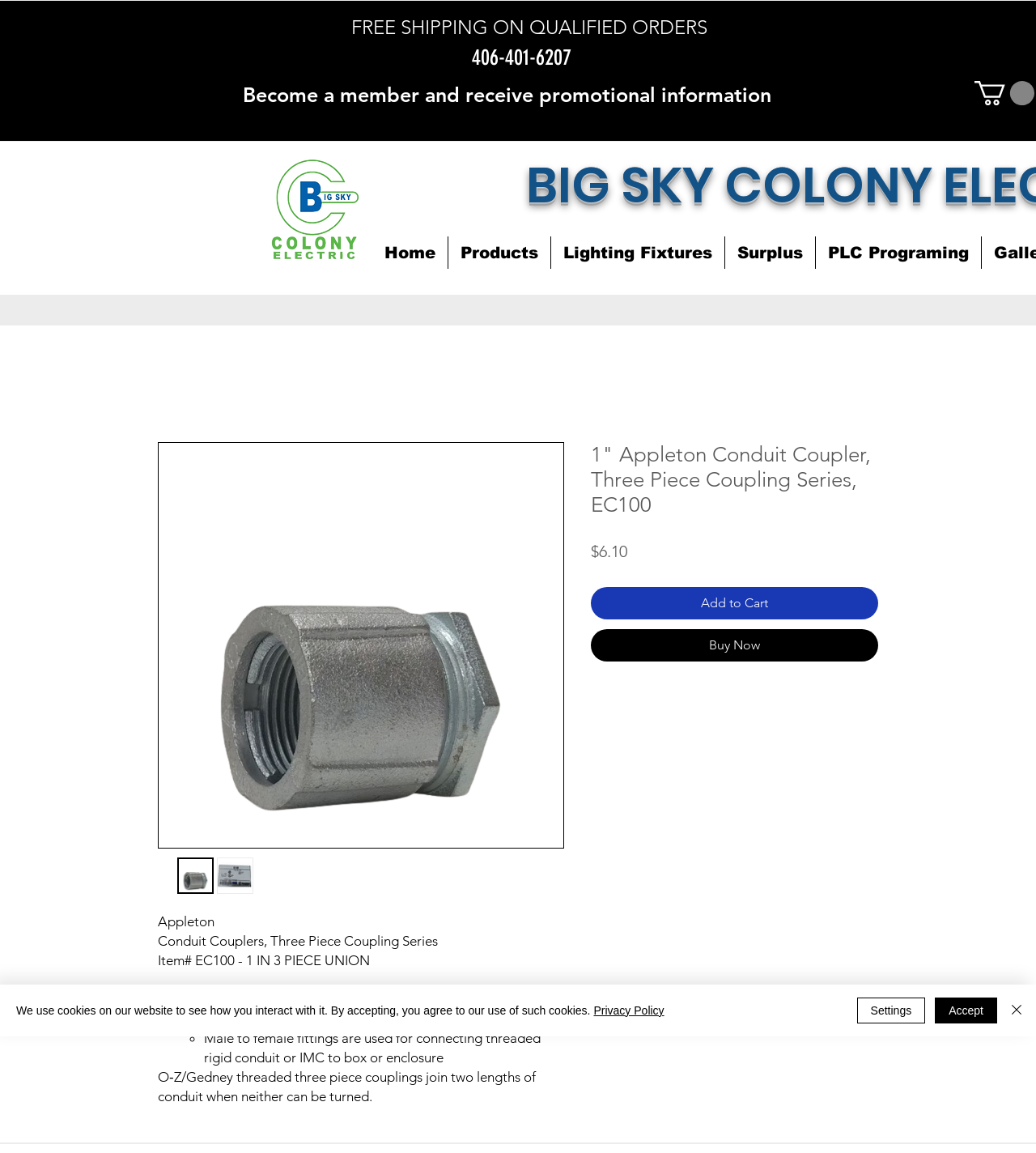Please specify the bounding box coordinates of the region to click in order to perform the following instruction: "View 'Products' page".

[0.433, 0.205, 0.531, 0.233]